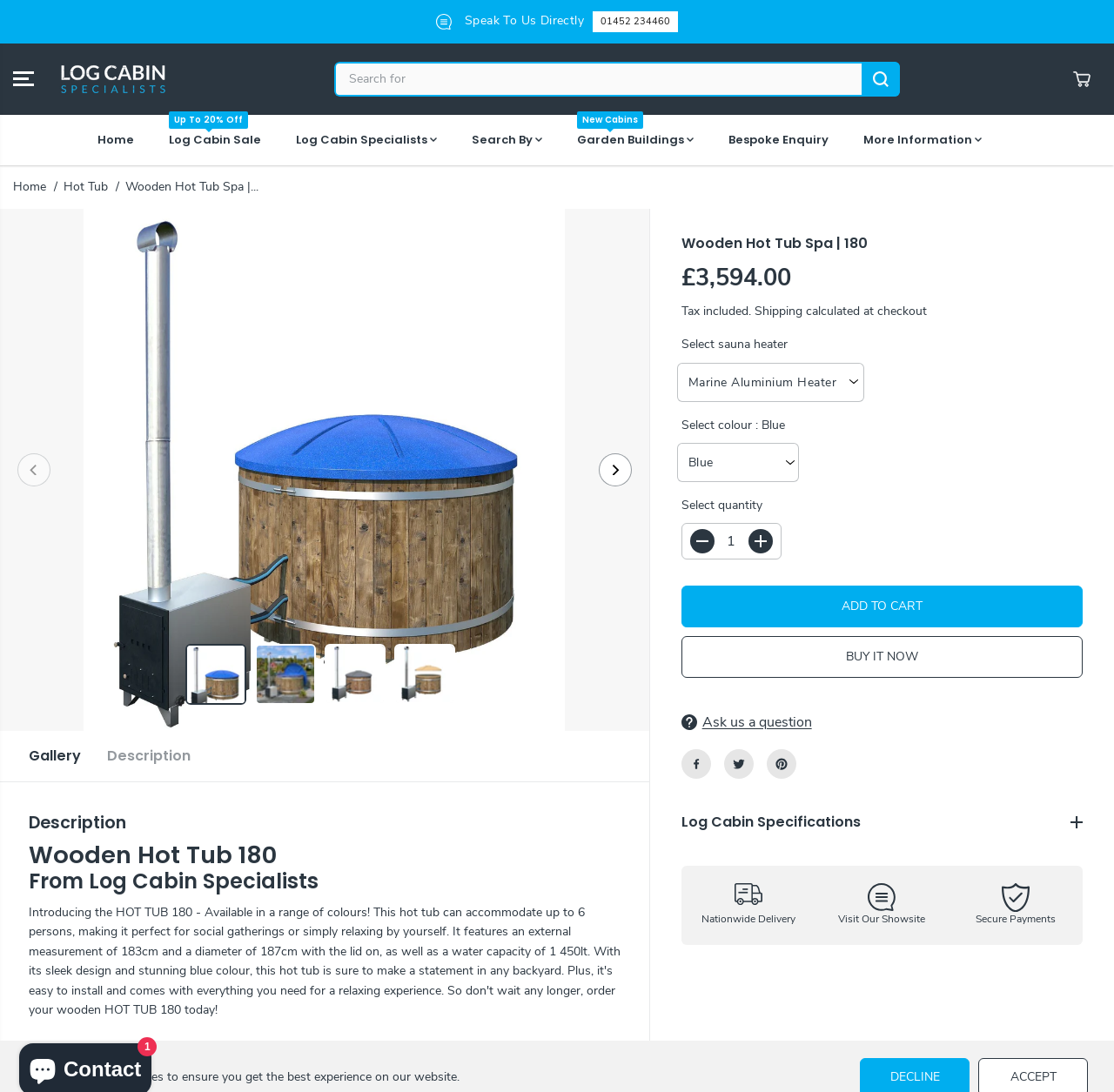Write an exhaustive caption that covers the webpage's main aspects.

This webpage is about a wooden hot tub spa, specifically the "HOT TUB 180" model, which can accommodate up to 6 persons. The page is divided into several sections. At the top, there is an announcement section with a link to visit the Highfield Garden World sales office and a phone number. Below this, there is a navigation menu with links to the home page, log cabin sale, and other options.

On the left side, there is a search bar with a magnifying glass icon, and below it, there are links to various categories, including "Home", "Hot Tub", and "Bespoke Enquiry". On the right side, there is a cart icon with a link to the cart page.

The main content section is divided into several parts. At the top, there is a heading that reads "Wooden Hot Tub Spa | 180" with a brief description of the product. Below this, there are links to a gallery and a description of the product. The description section is further divided into several subheadings, including "Description", "Regular Price", and "Tax included".

In the "Description" section, there is a detailed description of the product, including its features and specifications. Below this, there are options to select the sauna heater, color, and quantity of the product. There are also buttons to decrease or increase the quantity, and a "ADD TO CART" button.

At the bottom of the page, there are links to social media platforms, including Facebook, and a button to ask a question about the product.